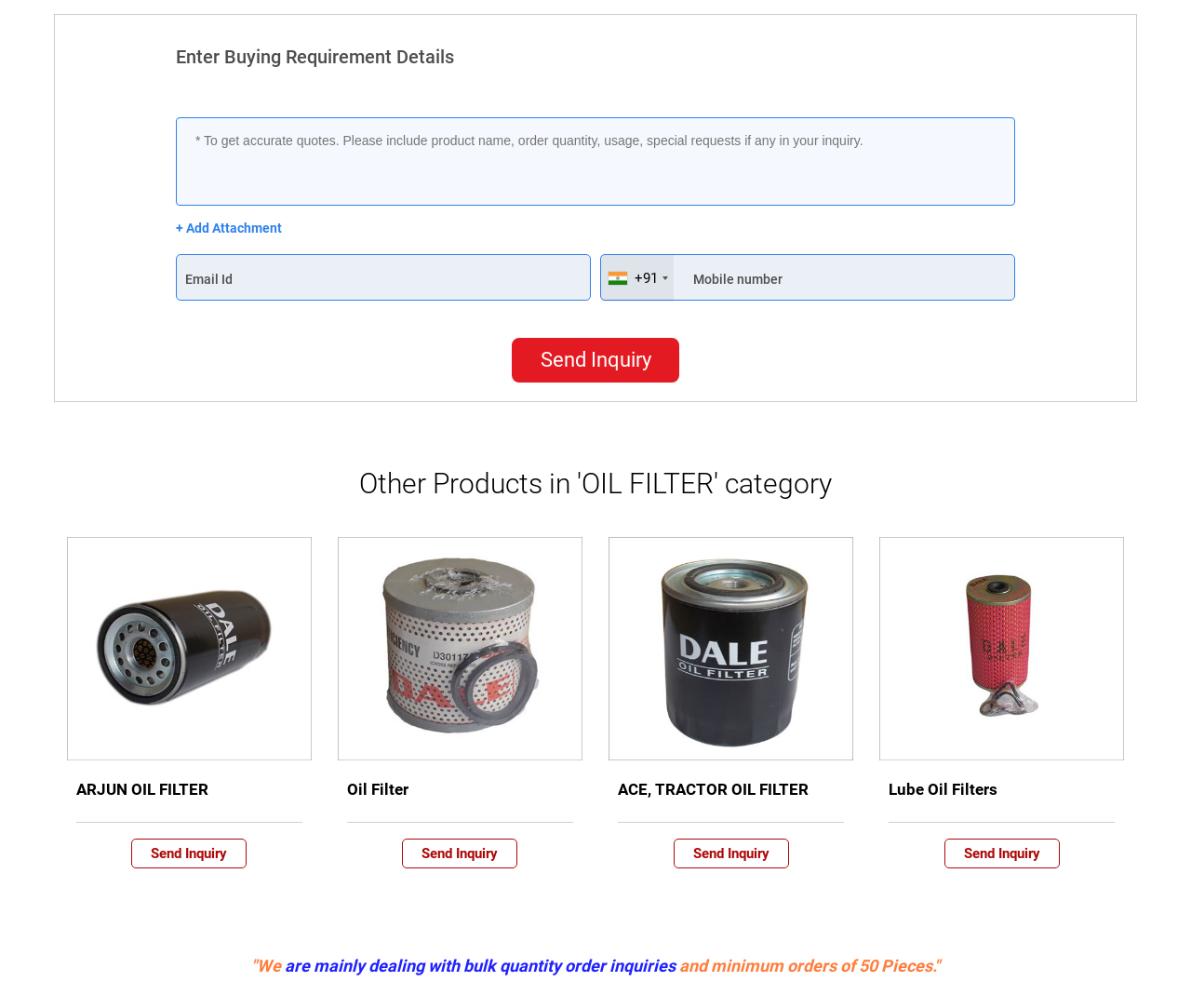Select the bounding box coordinates of the element I need to click to carry out the following instruction: "Send an inquiry".

[0.43, 0.335, 0.57, 0.38]